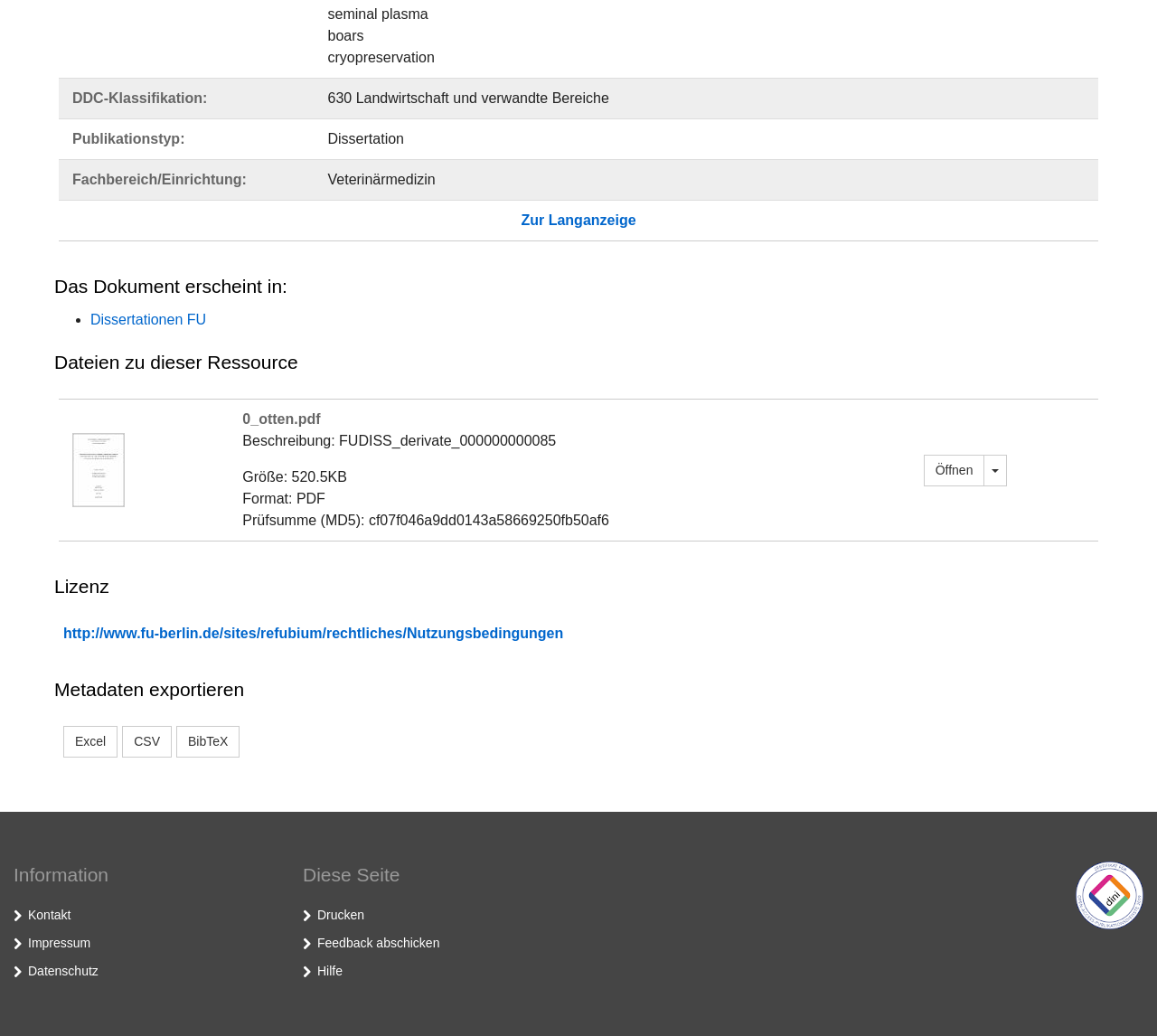Find the bounding box coordinates for the area you need to click to carry out the instruction: "Export metadata to Excel". The coordinates should be four float numbers between 0 and 1, indicated as [left, top, right, bottom].

[0.055, 0.701, 0.102, 0.731]